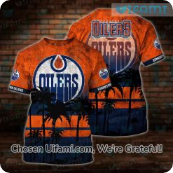Describe all the important aspects and features visible in the image.

This vibrant image showcases a stylish T-shirt designed for fans of the Edmonton Oilers, featuring a striking orange and blue color scheme. The front displays the iconic Oilers logo prominently, while the back presents a creative design that includes palm trees, evoking a laid-back, tropical feel. The shirt is printed against a textured backdrop that resembles a rustic brick wall, enhancing its visual appeal. A playful message, "Chosen Ulitam.com, We're Grateful," is featured at the bottom, celebrating the connection between fans and their favorite team. This eye-catching piece is perfect for showcasing team spirit in any casual setting.